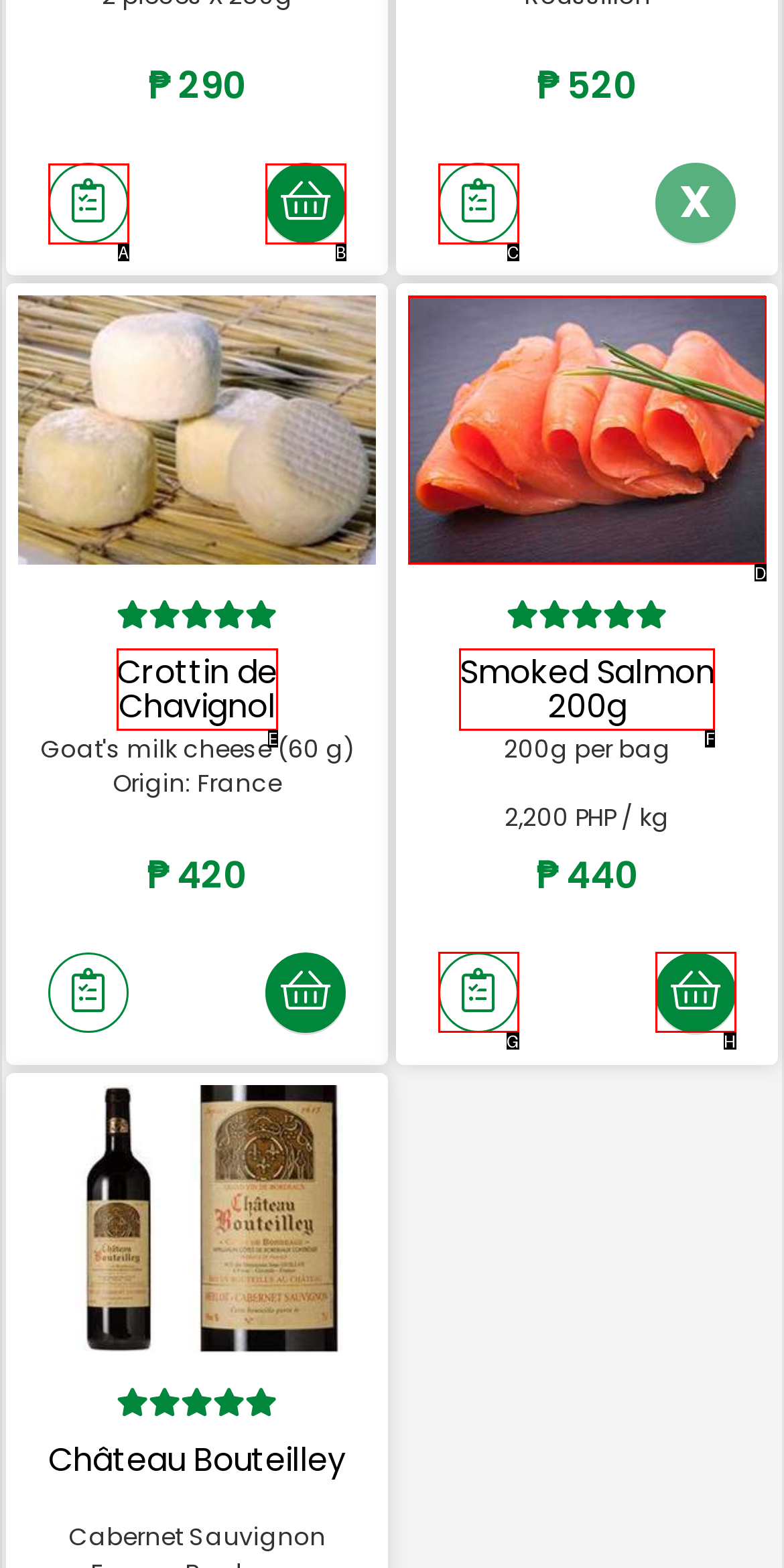Which UI element corresponds to this description: title="Add to cart"
Reply with the letter of the correct option.

B